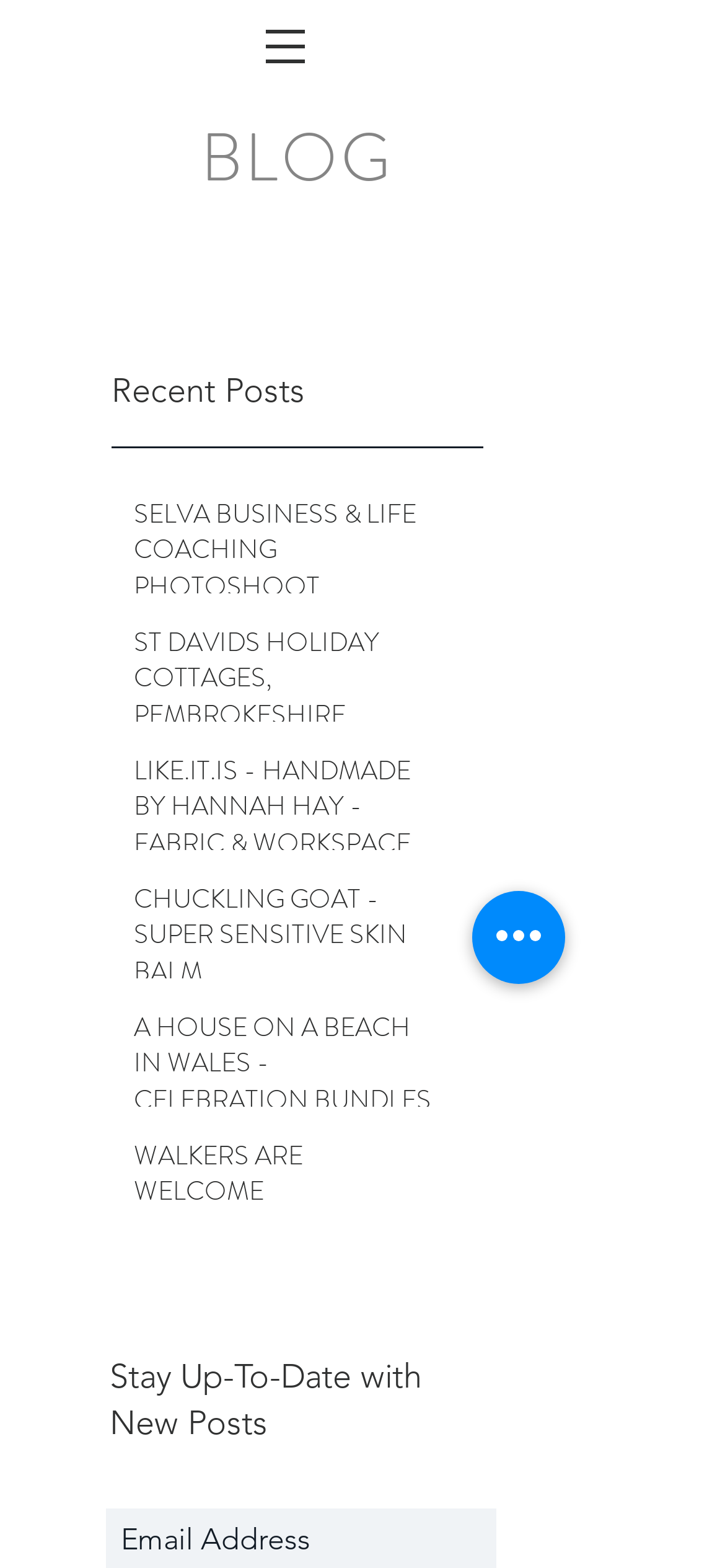Pinpoint the bounding box coordinates of the element you need to click to execute the following instruction: "Click the navigation menu". The bounding box should be represented by four float numbers between 0 and 1, in the format [left, top, right, bottom].

[0.028, 0.0, 0.759, 0.059]